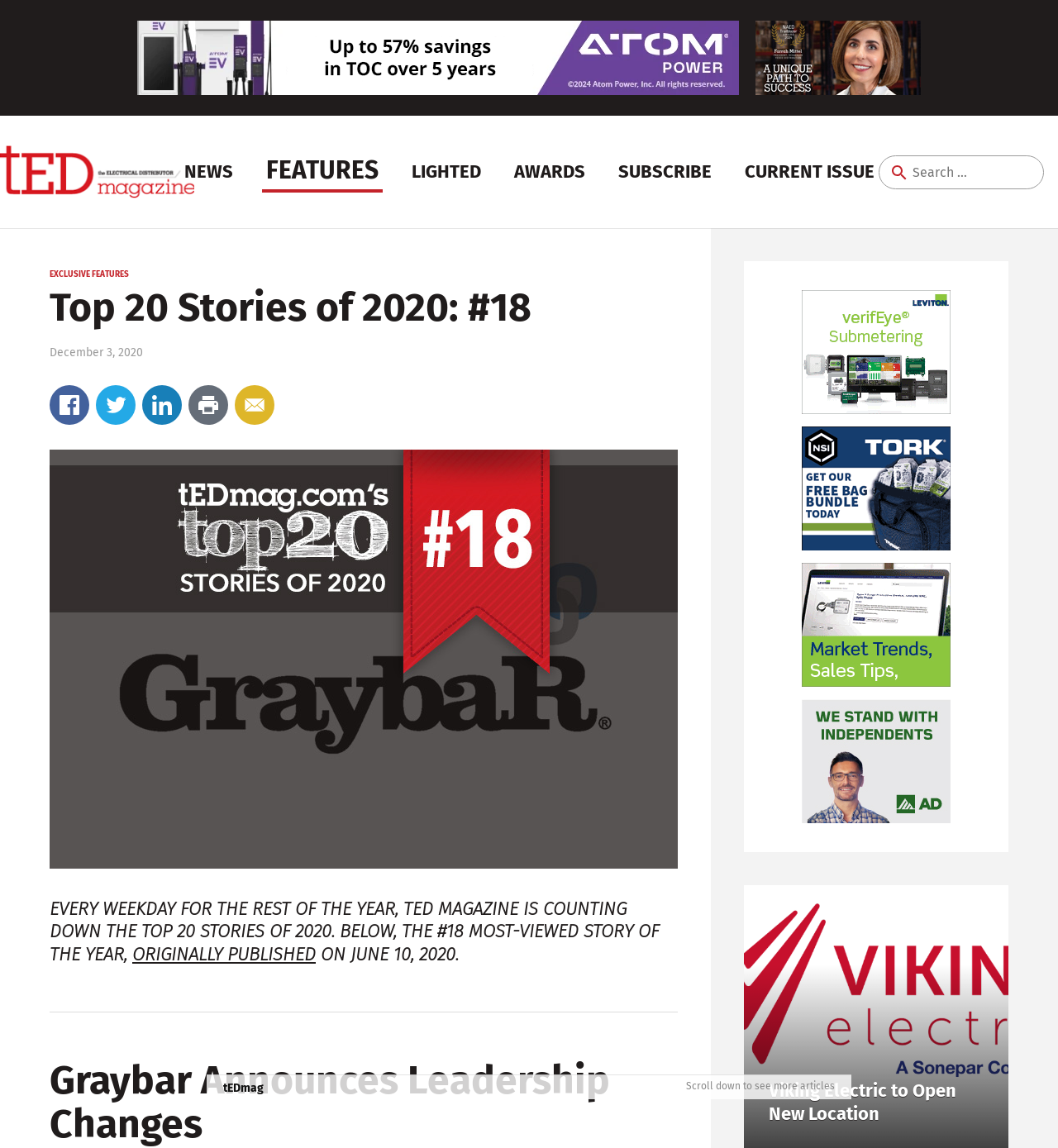Please give a short response to the question using one word or a phrase:
What is the category of the article?

NEWS